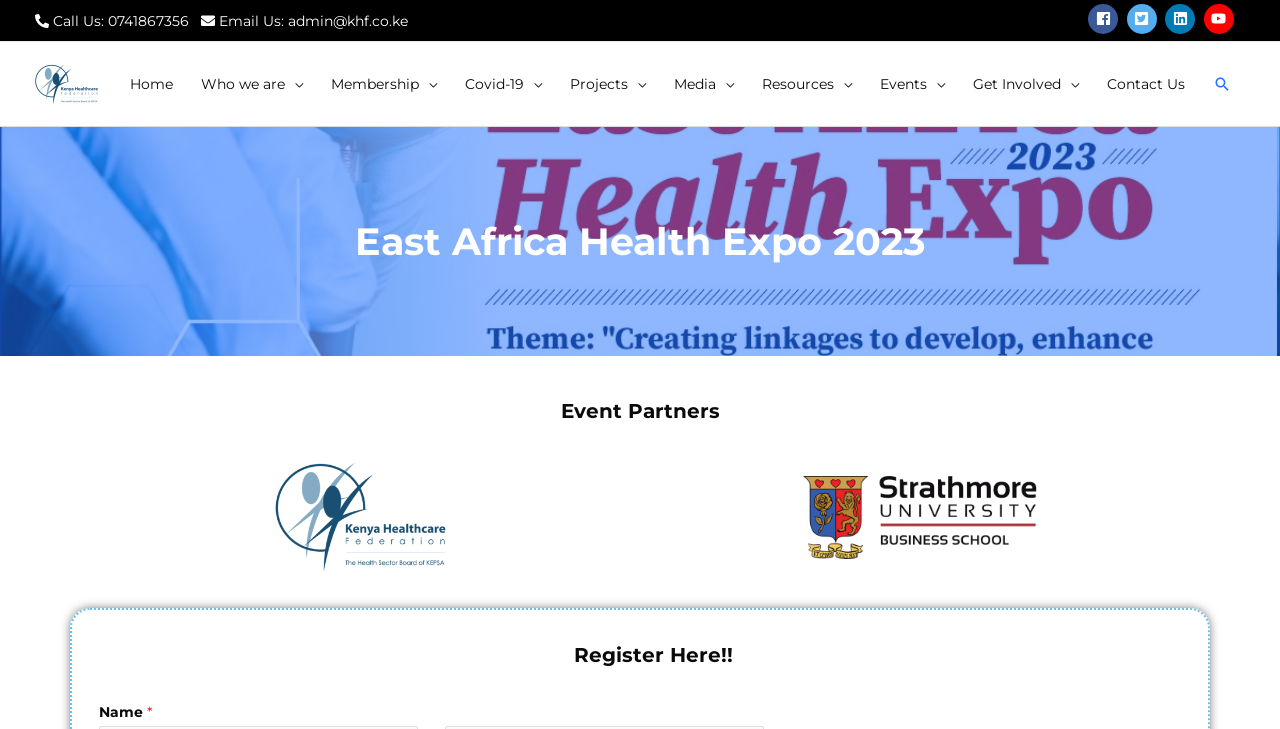Describe all the key features of the webpage in detail.

The webpage is about the East Africa Health Expo 2023 event, organized by the Kenya Healthcare Federation. At the top left corner, there is a call-to-action section with a phone number and an email address. Below this section, there are social media links to Facebook, Twitter, LinkedIn, and YouTube, each accompanied by an icon.

On the top right corner, there is a logo of the Kenya Healthcare Federation, which is also a link to the organization's website. Next to the logo, there is a site navigation menu with links to various sections of the website, including Home, Who we are, Membership, Covid-19, Projects, Media, Resources, Events, Get Involved, and Contact Us.

Below the navigation menu, there is a prominent heading that reads "East Africa Health Expo 2023" and a subheading that says "Event Partners". Further down, there is a call-to-action button that says "Register Here!!". Below this button, there is a registration form with fields for Name, Email, Phone, Organization, Designation, Country, and Industry.

The webpage has a total of 4 images, all of which are icons for social media platforms or the organization's logo. There are 13 links on the page, including the social media links, navigation menu links, and the registration form links. The page also has 5 headings, which provide a clear structure to the content.